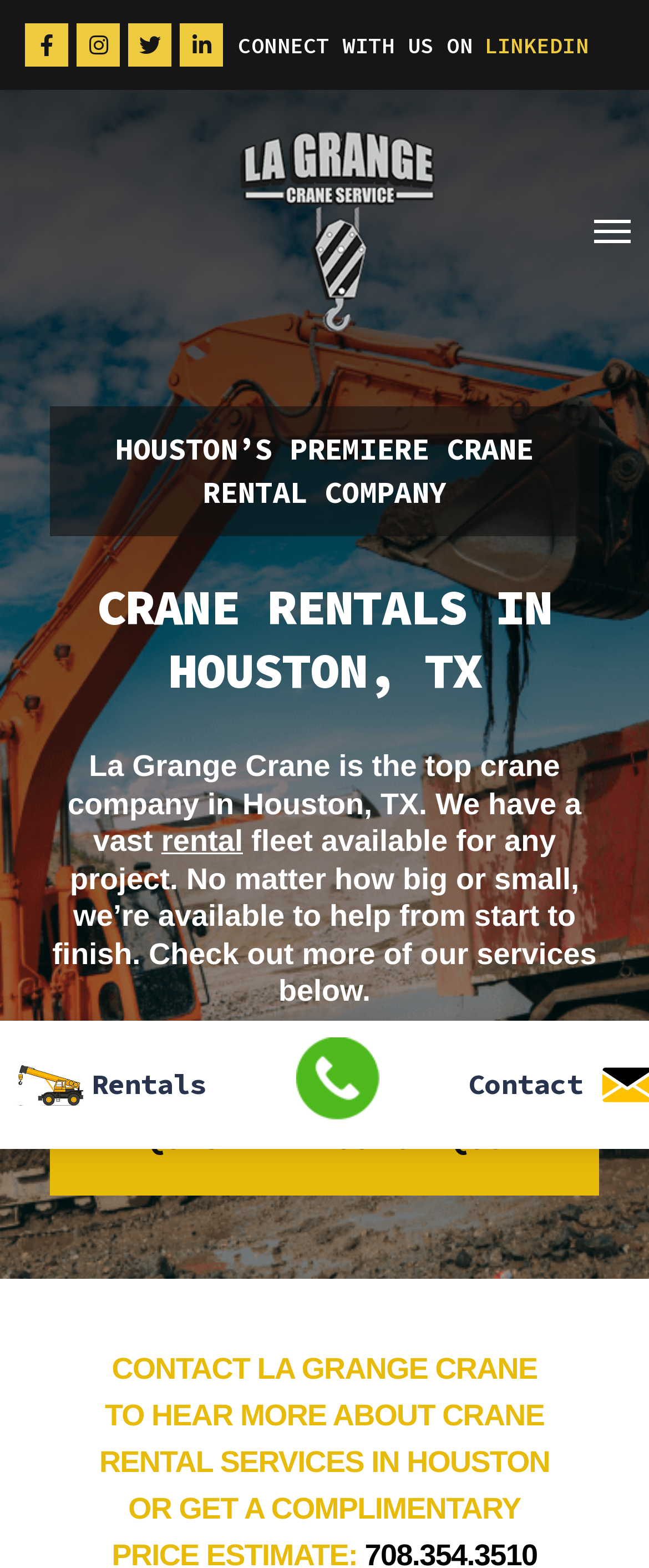Respond with a single word or phrase to the following question:
Is there a navigation menu on the webpage?

Yes